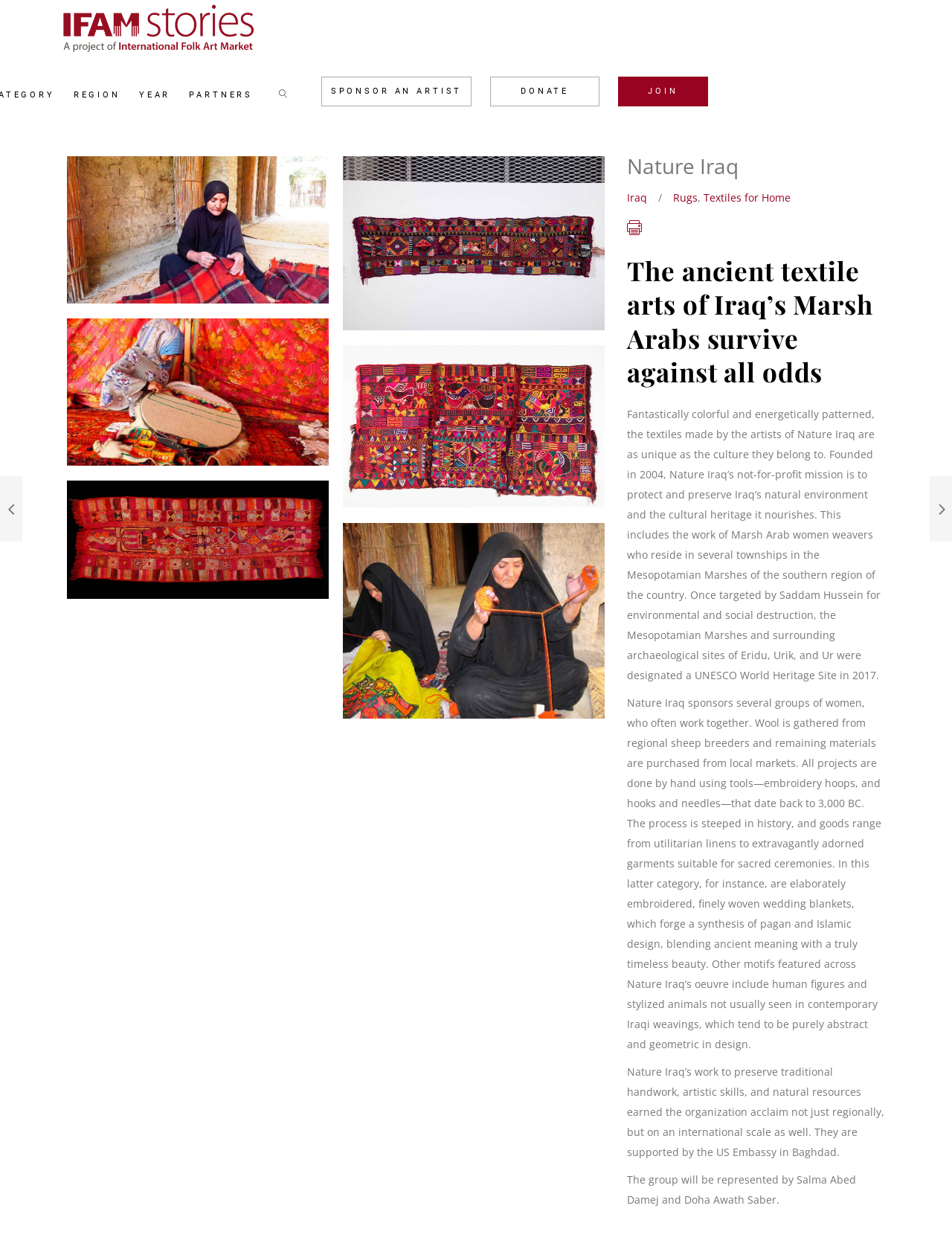Provide a single word or phrase to answer the given question: 
What materials are used to make the textiles?

Wool and local materials